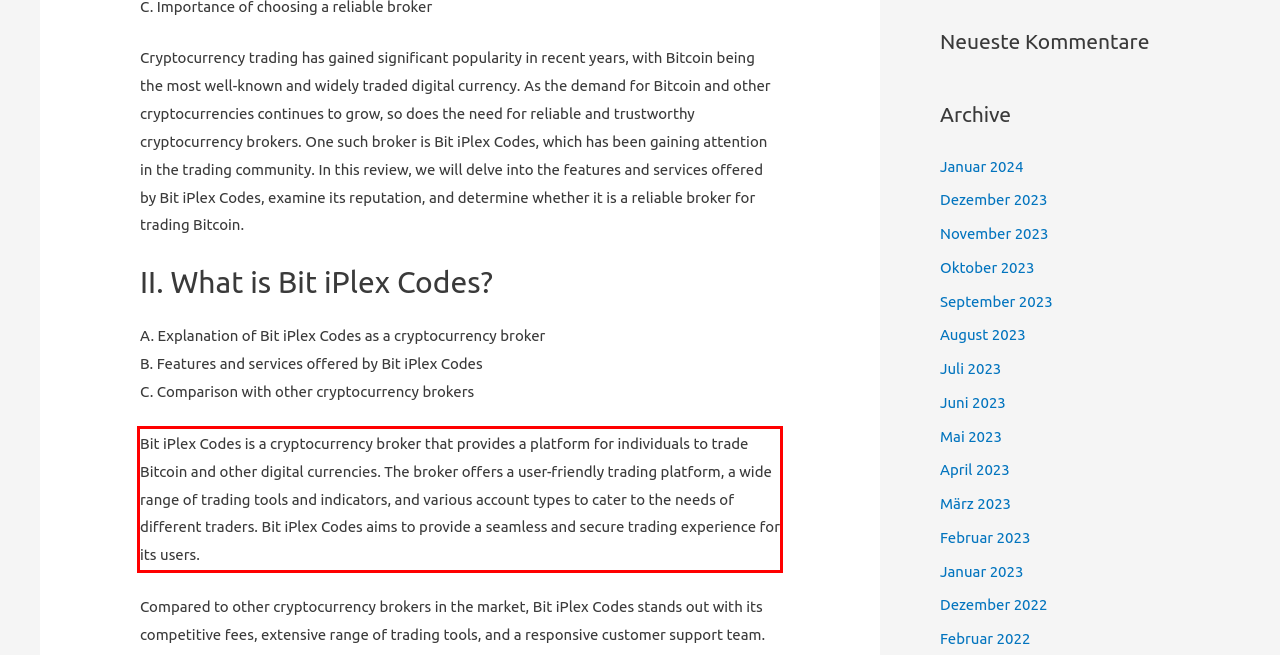Examine the webpage screenshot and use OCR to obtain the text inside the red bounding box.

Bit iPlex Codes is a cryptocurrency broker that provides a platform for individuals to trade Bitcoin and other digital currencies. The broker offers a user-friendly trading platform, a wide range of trading tools and indicators, and various account types to cater to the needs of different traders. Bit iPlex Codes aims to provide a seamless and secure trading experience for its users.